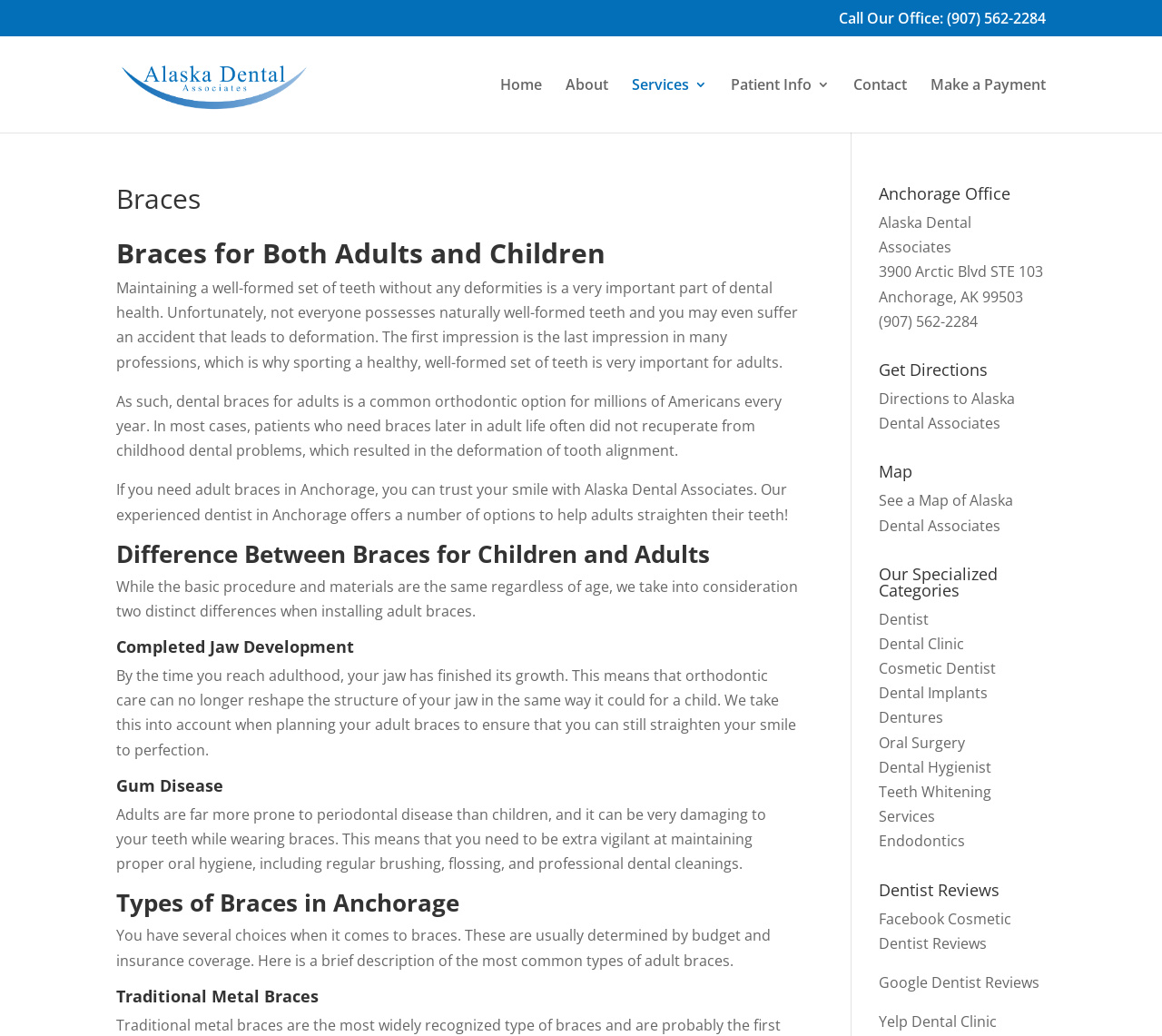Refer to the image and answer the question with as much detail as possible: What types of braces are available for adults?

I found the answer by reading the section 'Types of Braces in Anchorage', which lists traditional metal braces as one of the options available for adults. The section also implies that there are other types of braces available, but does not specify what they are.